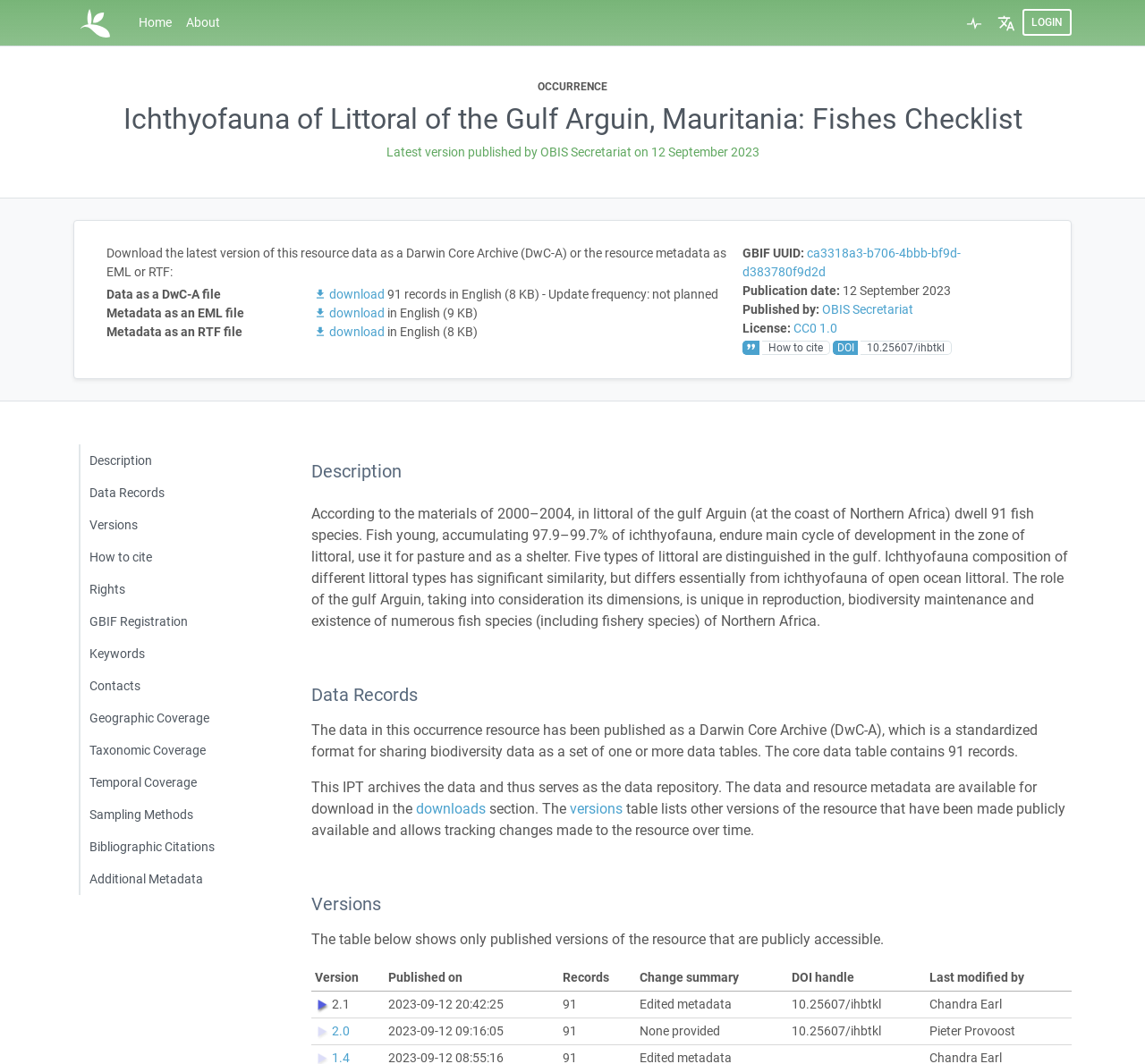Use a single word or phrase to answer the question:
How many records are in the core data table?

91